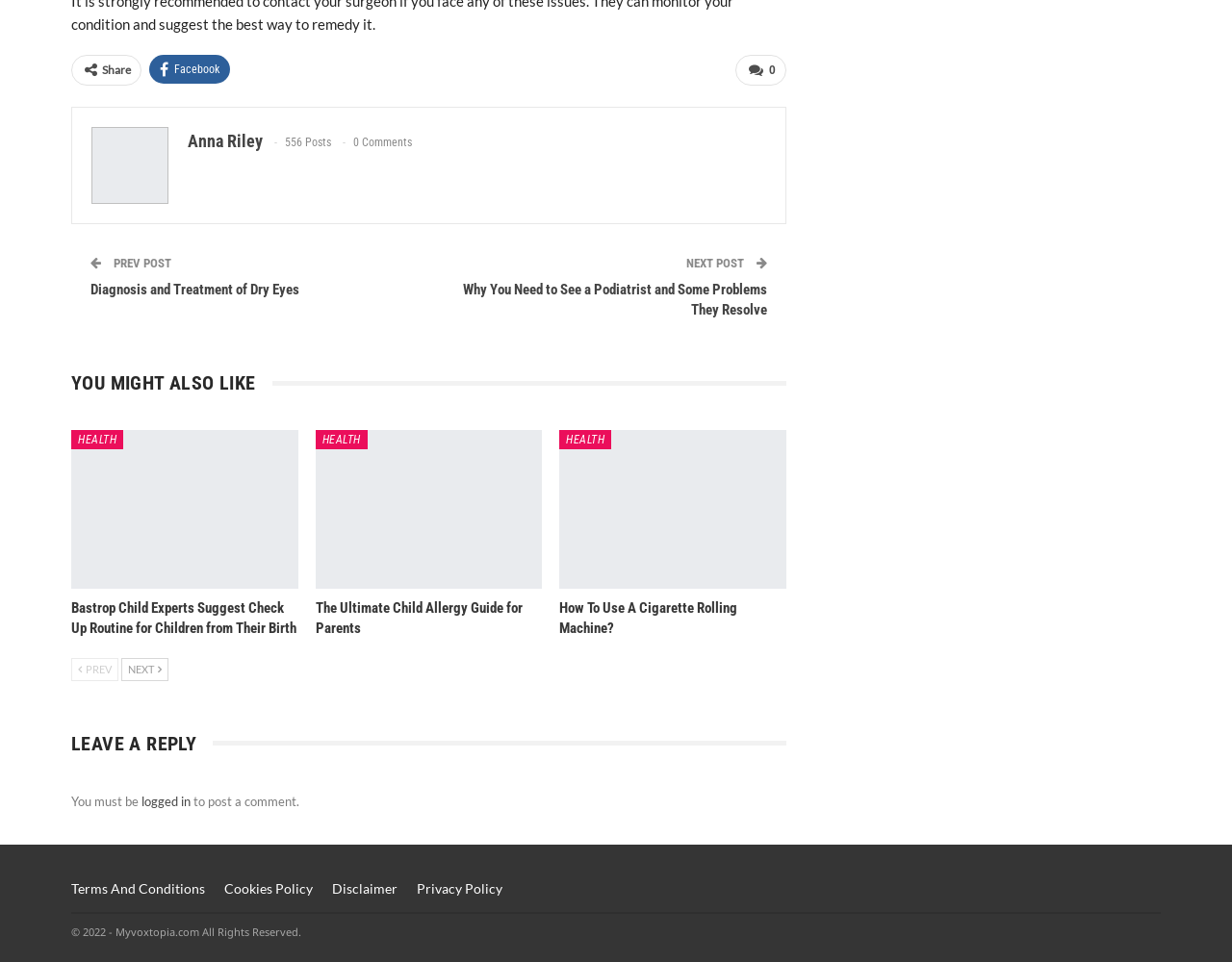How many posts does the author have? Based on the image, give a response in one word or a short phrase.

556